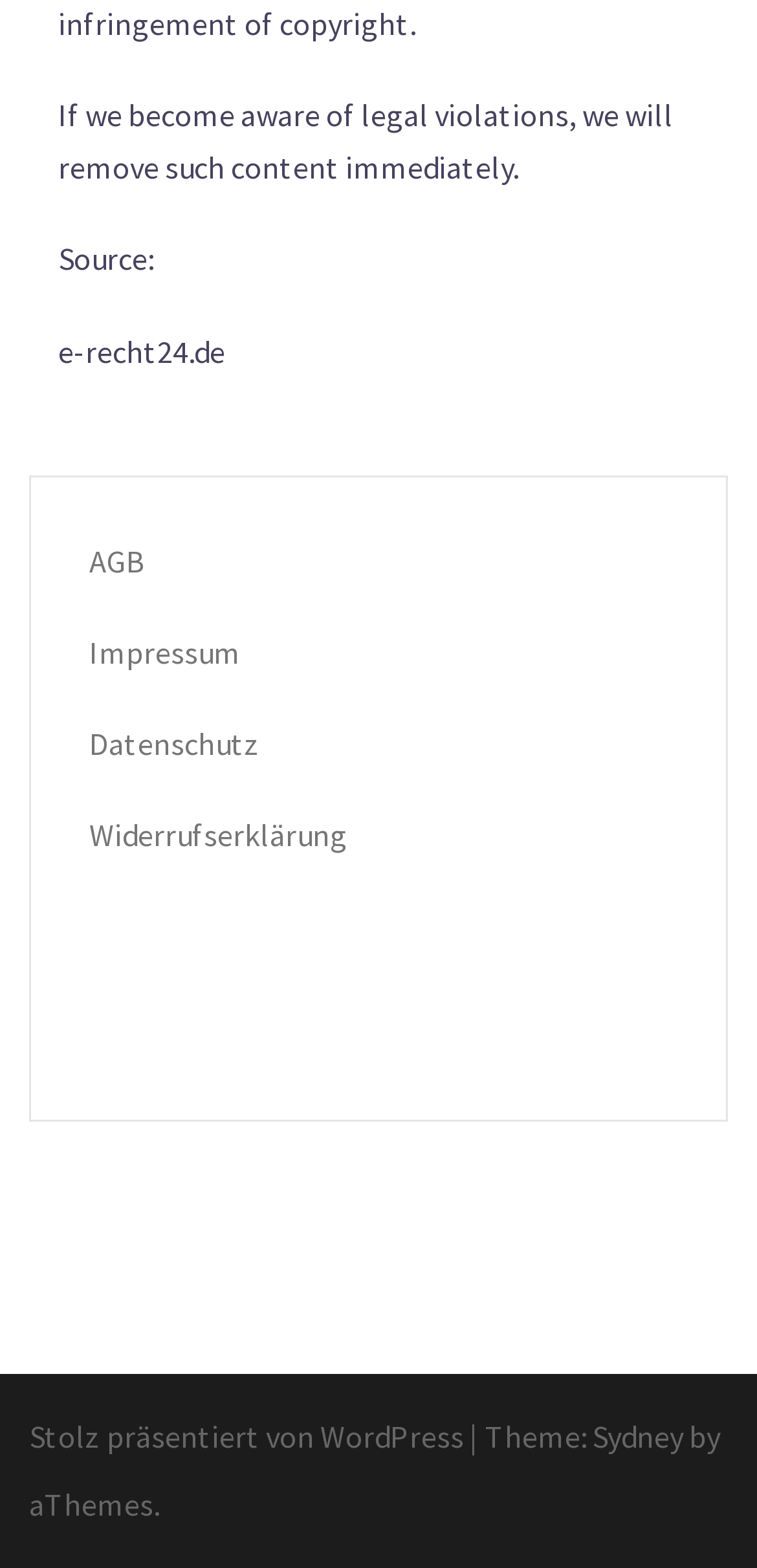Carefully examine the image and provide an in-depth answer to the question: What is the website's disclaimer about legal violations?

The website has a disclaimer stating that if they become aware of legal violations, they will remove such content immediately, as indicated by the StaticText element with the text 'If we become aware of legal violations, we will remove such content immediately.'